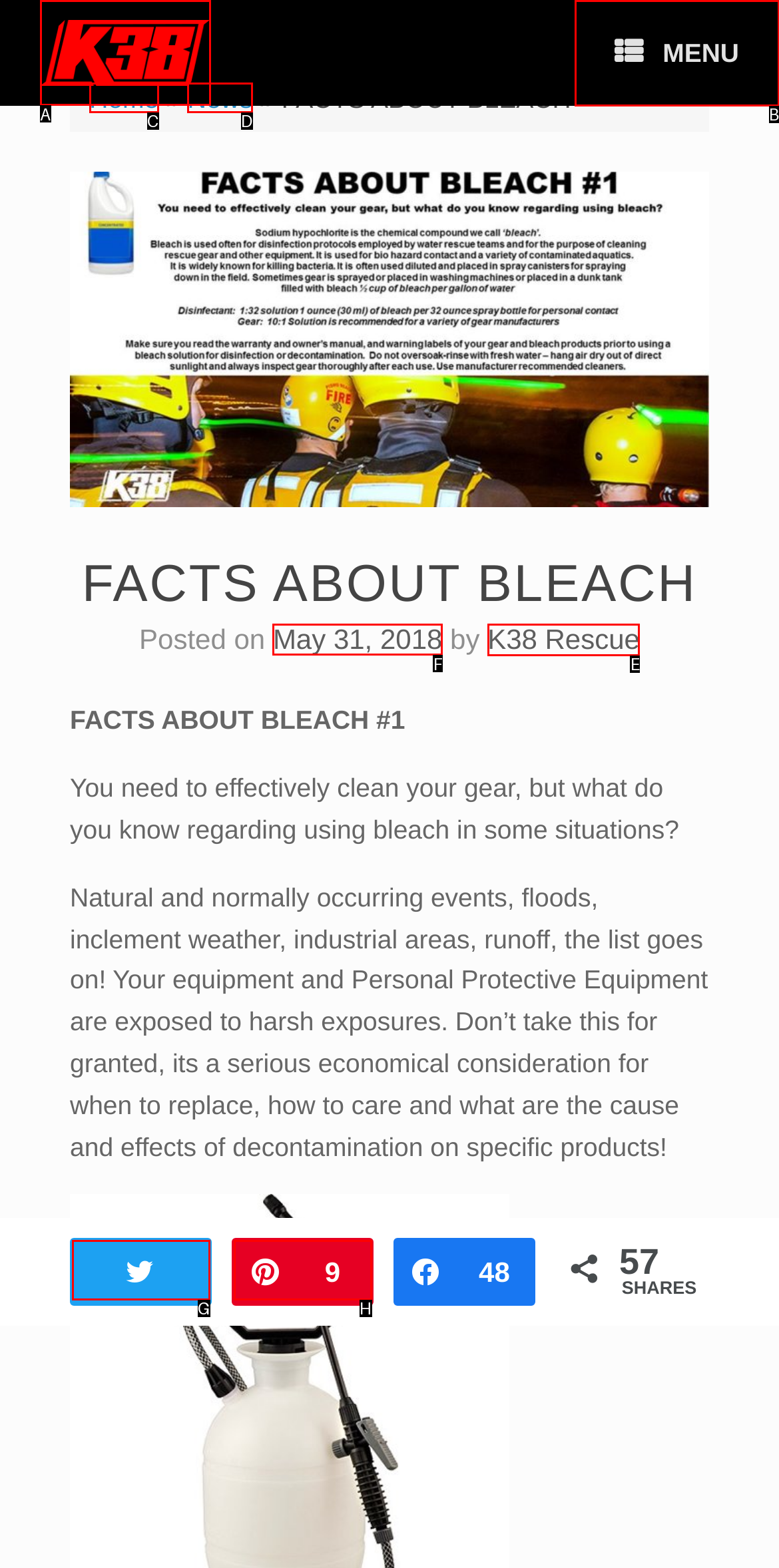Point out the letter of the HTML element you should click on to execute the task: View the post dated May 31, 2018
Reply with the letter from the given options.

F